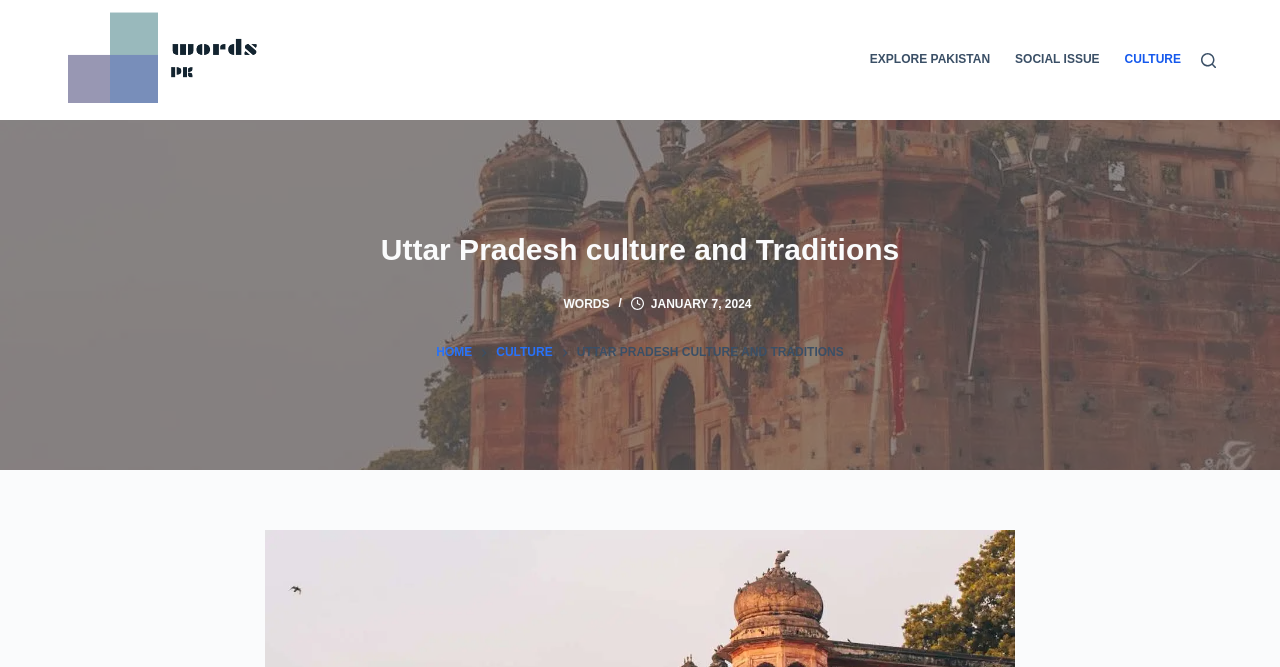What is the date mentioned on the webpage?
Examine the image and provide an in-depth answer to the question.

The webpage displays a time element with the text 'JANUARY 7, 2024', indicating that this is a specific date mentioned on the webpage.